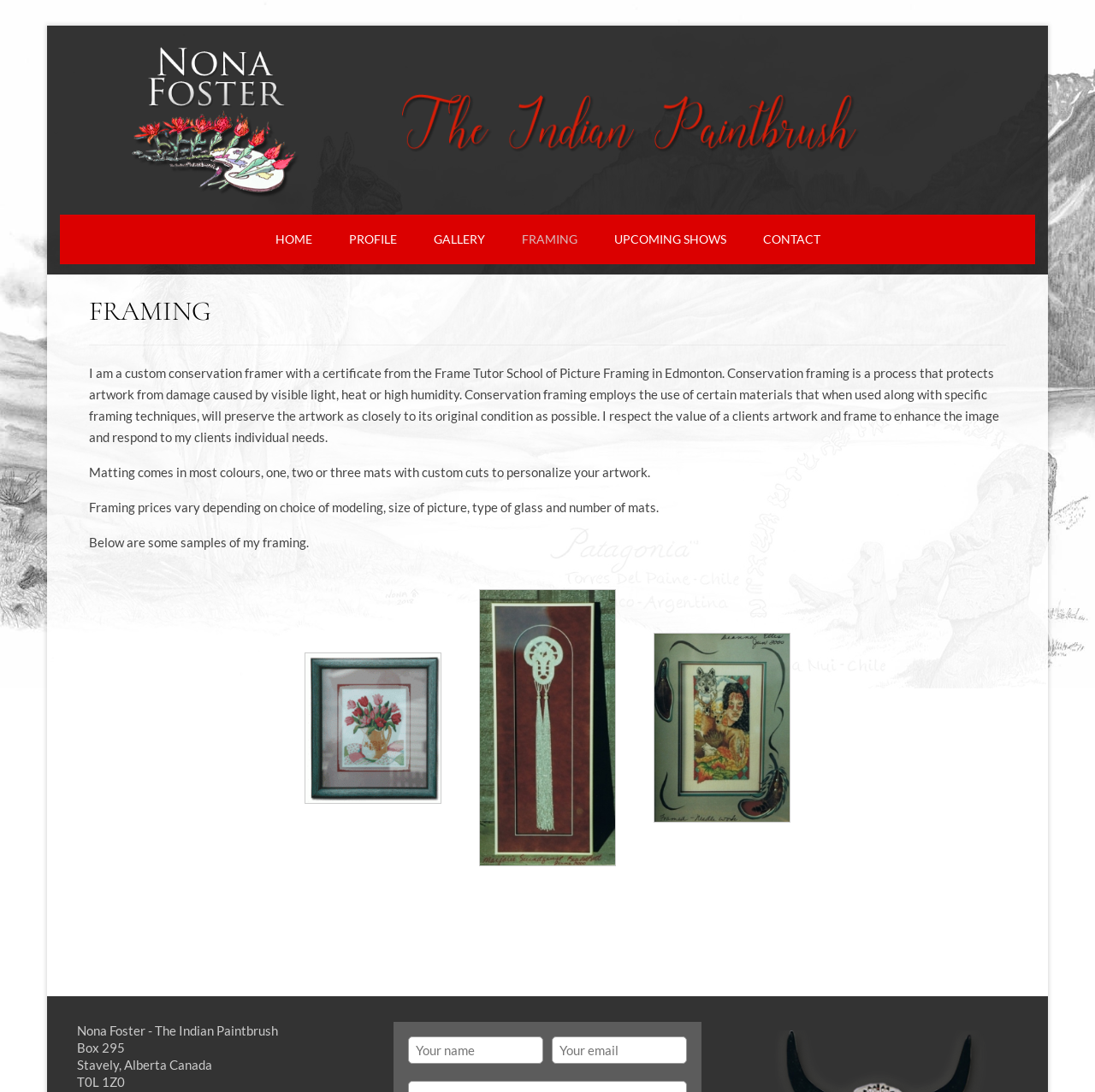Please provide a comprehensive response to the question below by analyzing the image: 
How many links are in the navigation menu?

The navigation menu has links to 'HOME', 'PROFILE', 'GALLERY', 'FRAMING', 'UPCOMING SHOWS', and 'CONTACT', which makes a total of 6 links.